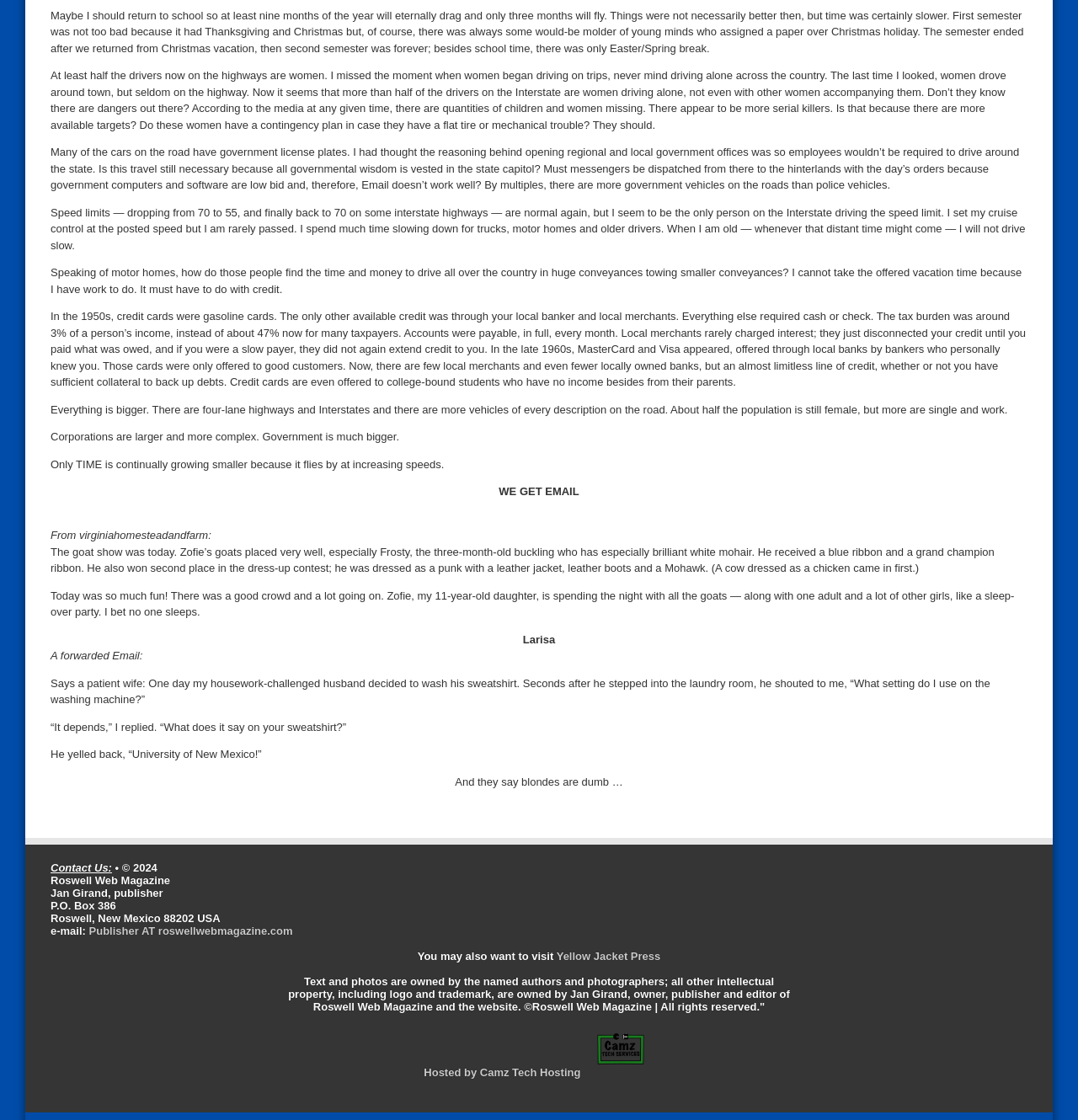Given the webpage screenshot and the description, determine the bounding box coordinates (top-left x, top-left y, bottom-right x, bottom-right y) that define the location of the UI element matching this description: Yellow Jacket Press

[0.514, 0.848, 0.613, 0.859]